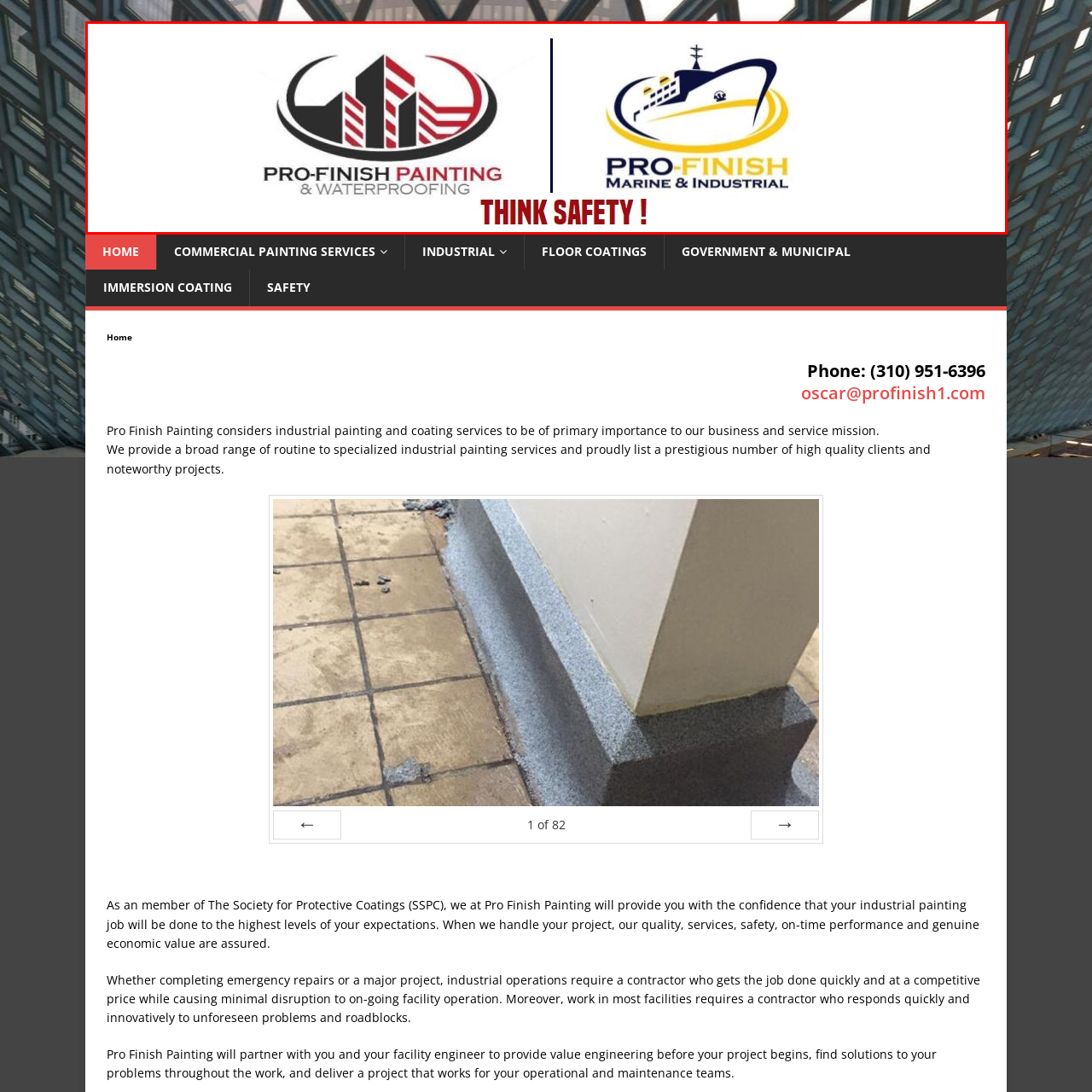Give a detailed account of the visual elements present in the image highlighted by the red border.

This image prominently features the logos of Pro-Finish Painting & Waterproofing, and Pro-Finish Marine & Industrial, showcasing their brand identity in a sleek and professional manner. On the left, the logo for Pro-Finish Painting features a stylized depiction of buildings, accented with red stripes, symbolizing both strength and artistry in the painting and waterproofing services they offer. The text is clear, reading "PRO-FINISH PAINTING & WATERPROOFING," effectively conveying the company's focus.

On the right, the logo for Pro-Finish Marine & Industrial displays a ship along with a building silhouette, encapsulated within a dynamic wave design. This conveys the company's commitment to maritime and industrial applications. Both logos are designed to promote a sense of reliability and professionalism.

Centered prominently in red beneath the logos, the phrase "THINK SAFETY!" emphasizes their core value of safety in all operations, aligning with their mission to provide high-quality industrial painting services. The overall layout of the image suggests a strong brand presence that underscores the importance of safety and quality in service delivery.